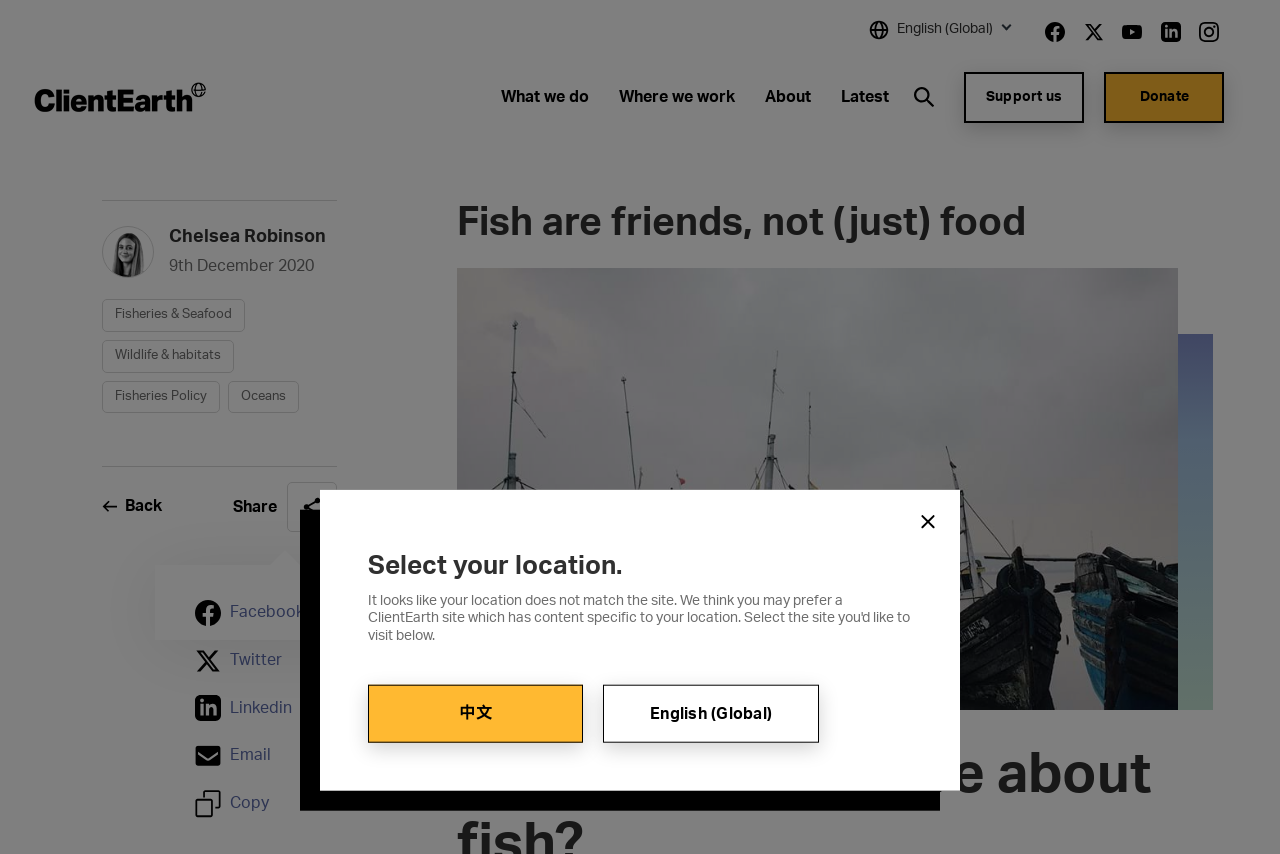Refer to the screenshot and answer the following question in detail:
What is the author of the article?

I found a heading element with the text 'Chelsea Robinson' at [0.132, 0.265, 0.255, 0.291] which suggests that Chelsea Robinson is the author of the article.